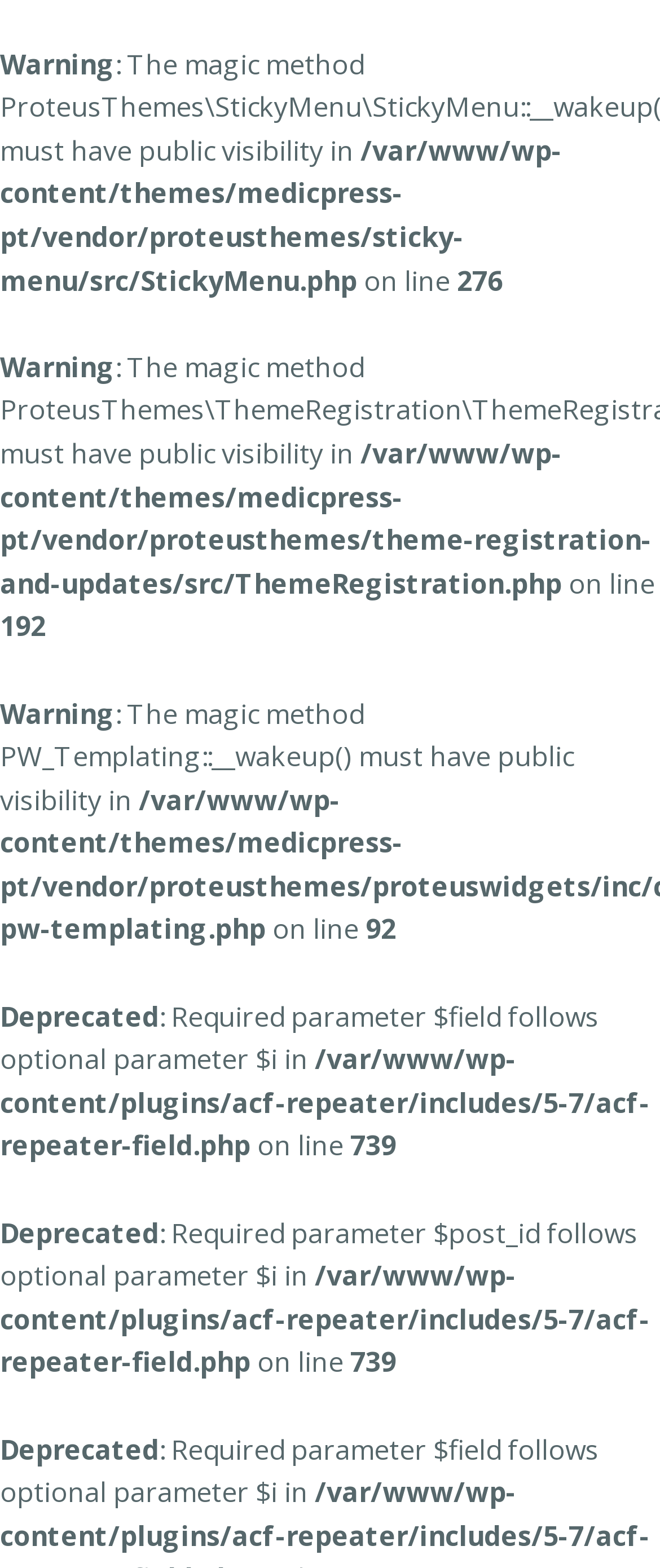What is the file path mentioned in the second warning?
Please respond to the question with a detailed and informative answer.

The second warning message mentions a file path, which is '/var/www/wp-content/themes/medicpress-pt/vendor/proteusthemes/theme-registration-and-updates/src/ThemeRegistration.php'. This file path is located at a bounding box coordinate of [0.0, 0.277, 0.987, 0.384].